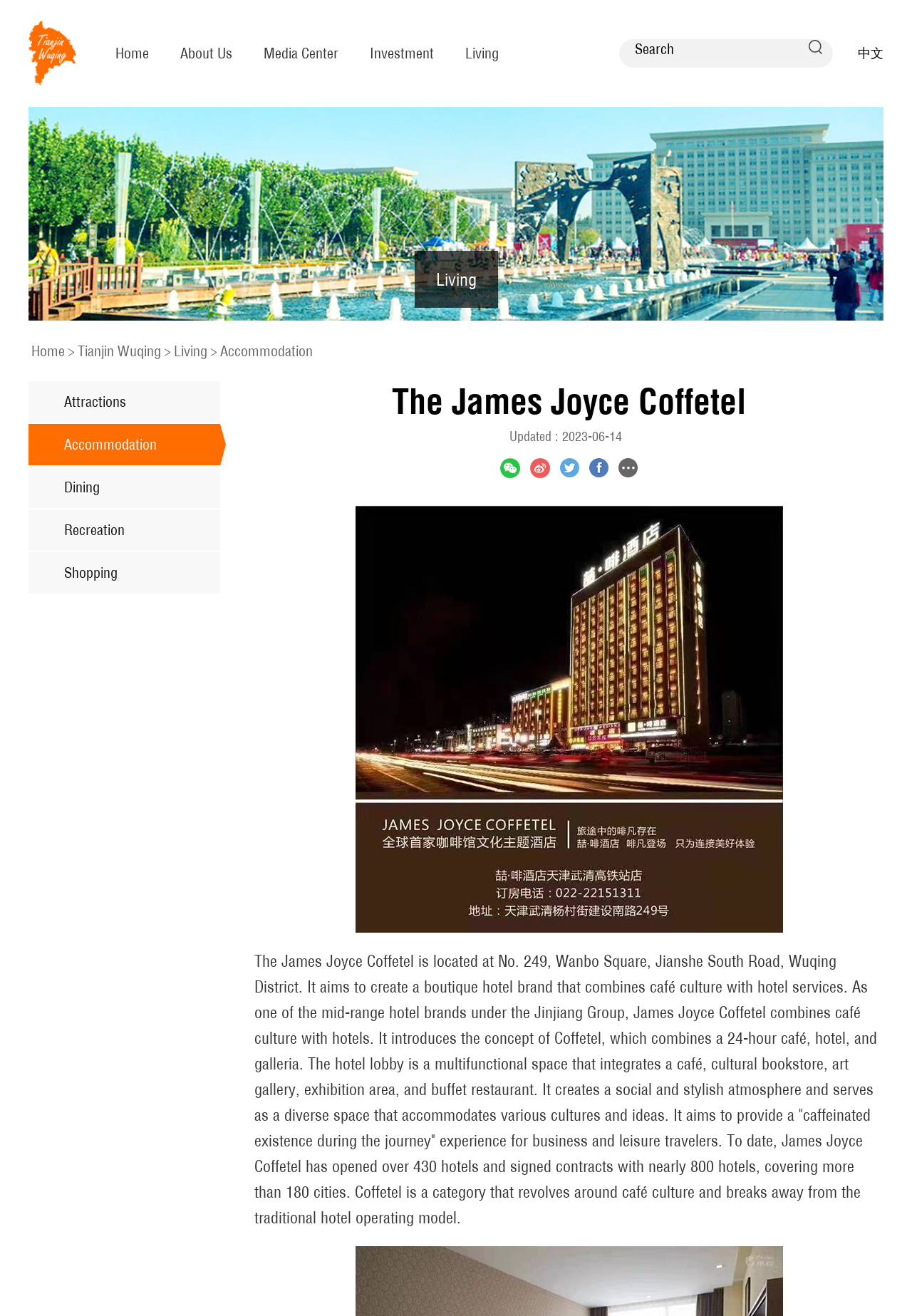Provide a short answer to the following question with just one word or phrase: How many hotels has James Joyce Coffetel opened?

Over 430